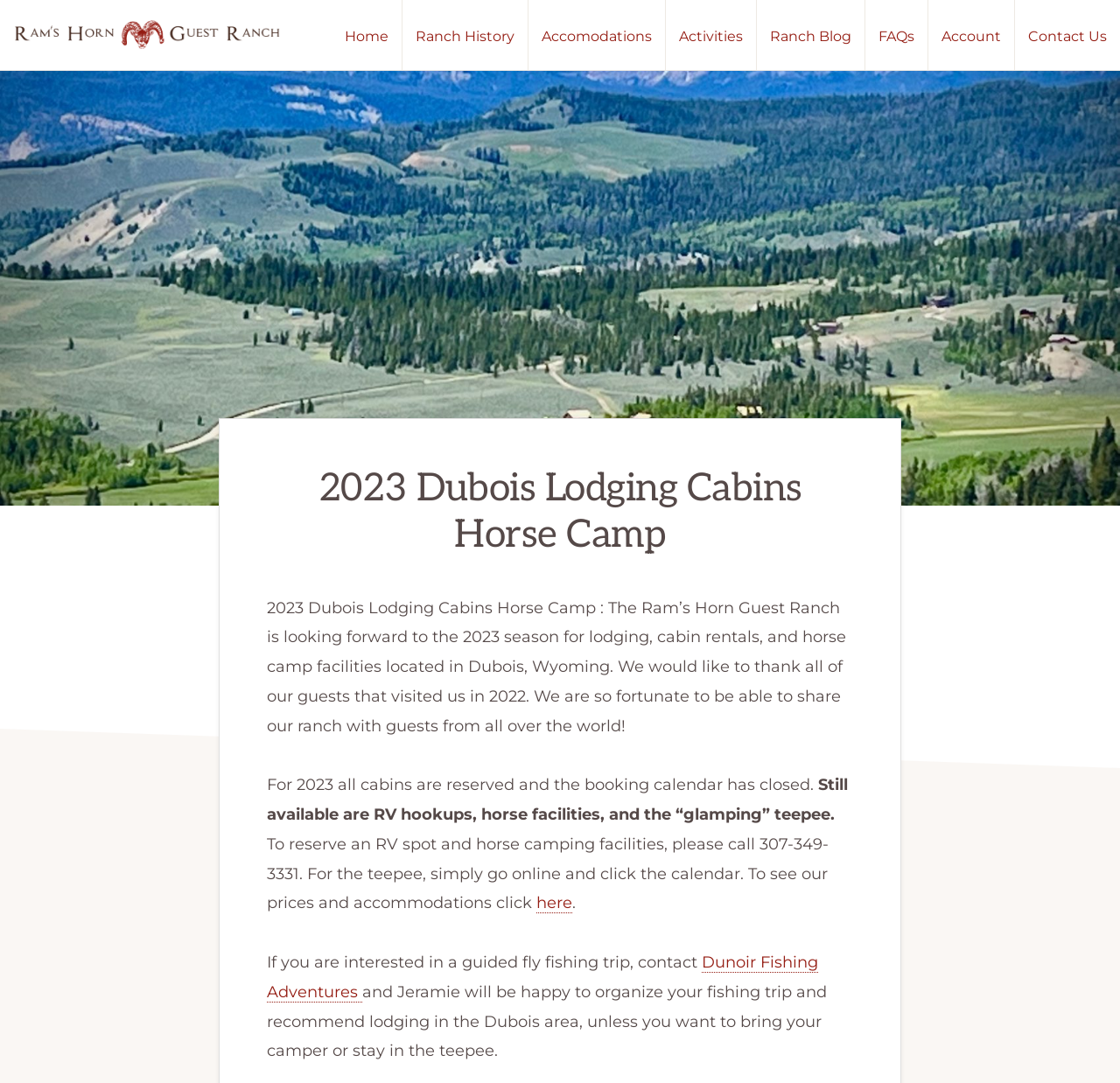What type of ranch is Ram's Horn?
Answer the question with a detailed and thorough explanation.

Based on the webpage, the Ram's Horn Guest Ranch is a type of ranch that offers lodging, cabin rentals, and horse camp facilities, indicating that it is a guest ranch that caters to visitors.